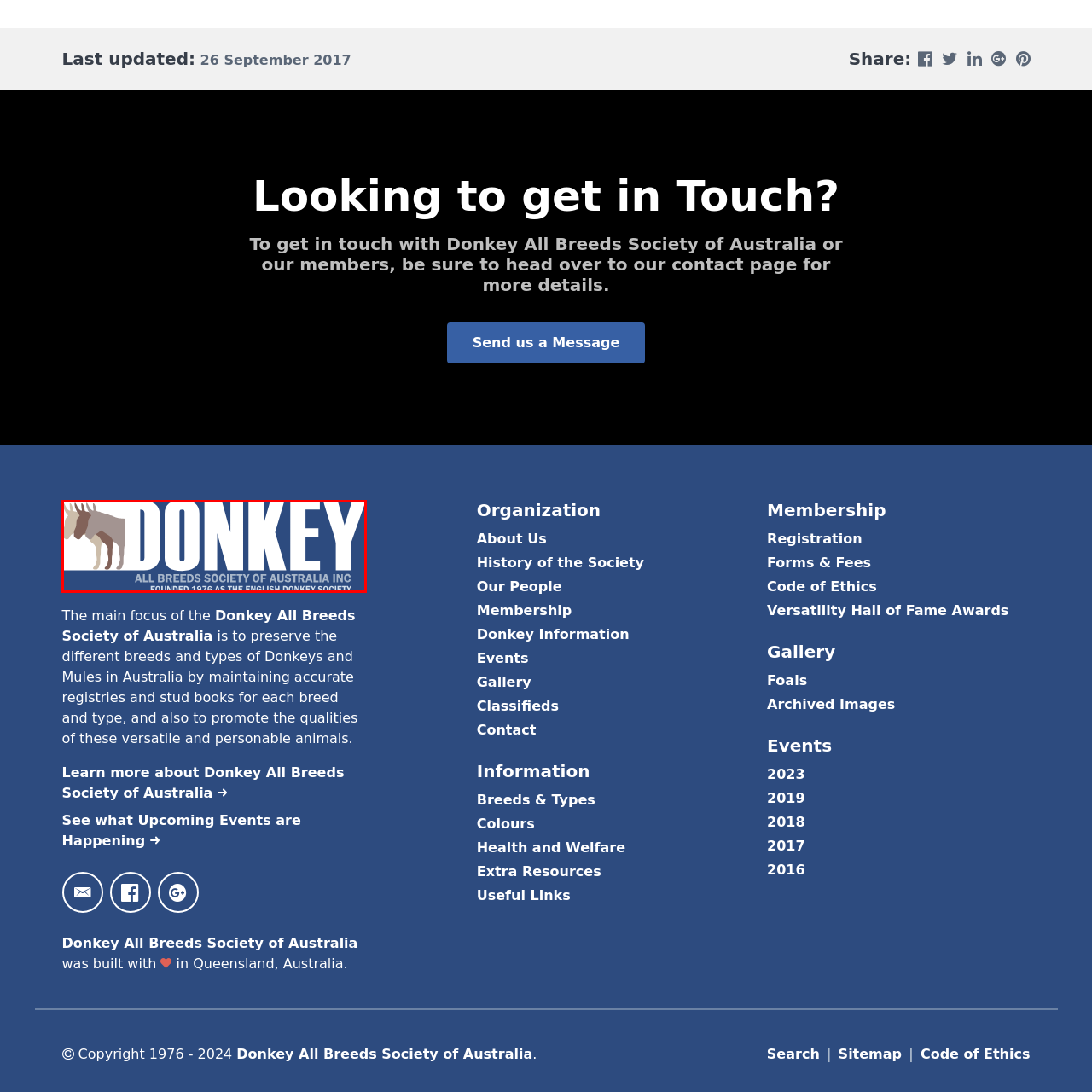Provide a comprehensive description of the image highlighted by the red bounding box.

The image features the logo of the "Donkey All Breeds Society of Australia Inc." This emblem prominently displays the word "DONKEY" in bold lettering, accompanied by a stylized image illustrating various donkey silhouettes in muted colors. Below the main title, the full name of the organization is included: "All Breeds Society of Australia Inc." This highlights its dedication to the preservation and promotion of diverse donkey breeds within Australia. Additionally, the logo notes that the society was founded in 1976, originally as the English Donkey Society, suggesting a rich history and commitment to supporting the wellbeing and recognition of these animals. The overall design combines both visual elements and textual information to effectively represent the society's mission and heritage.